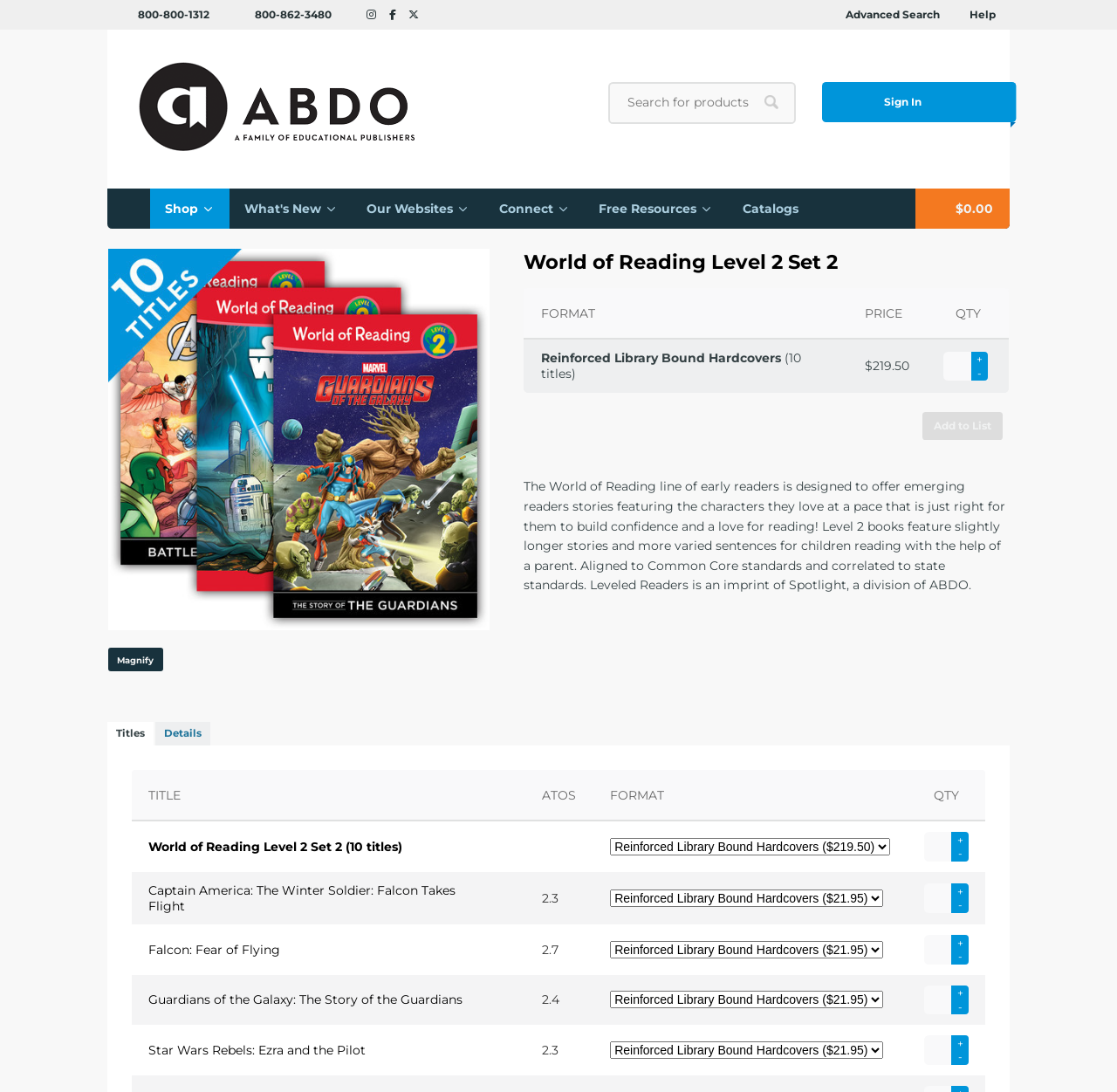Find and indicate the bounding box coordinates of the region you should select to follow the given instruction: "View book details".

[0.469, 0.228, 0.903, 0.253]